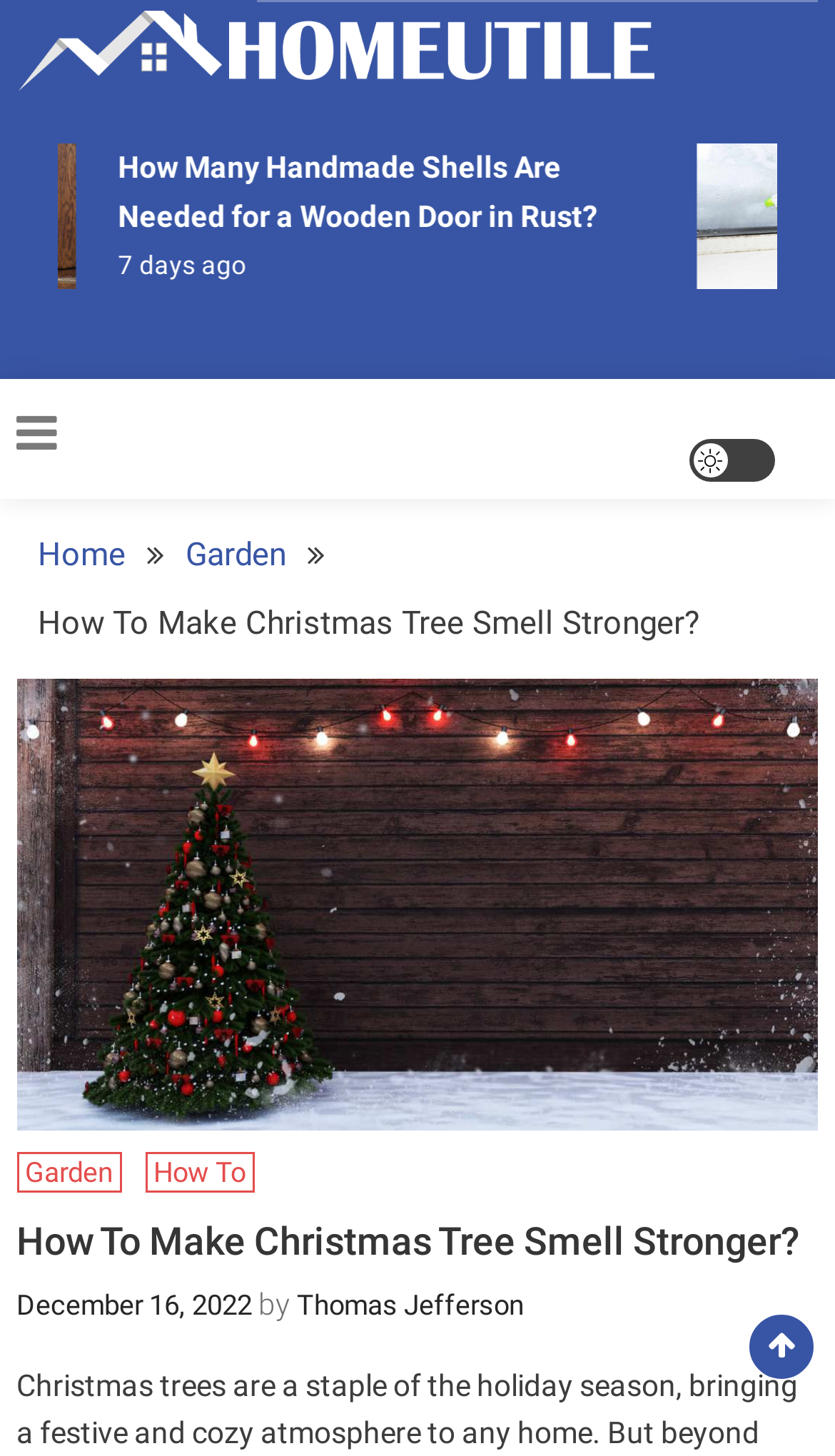Can you extract the primary headline text from the webpage?

How To Make Christmas Tree Smell Stronger?